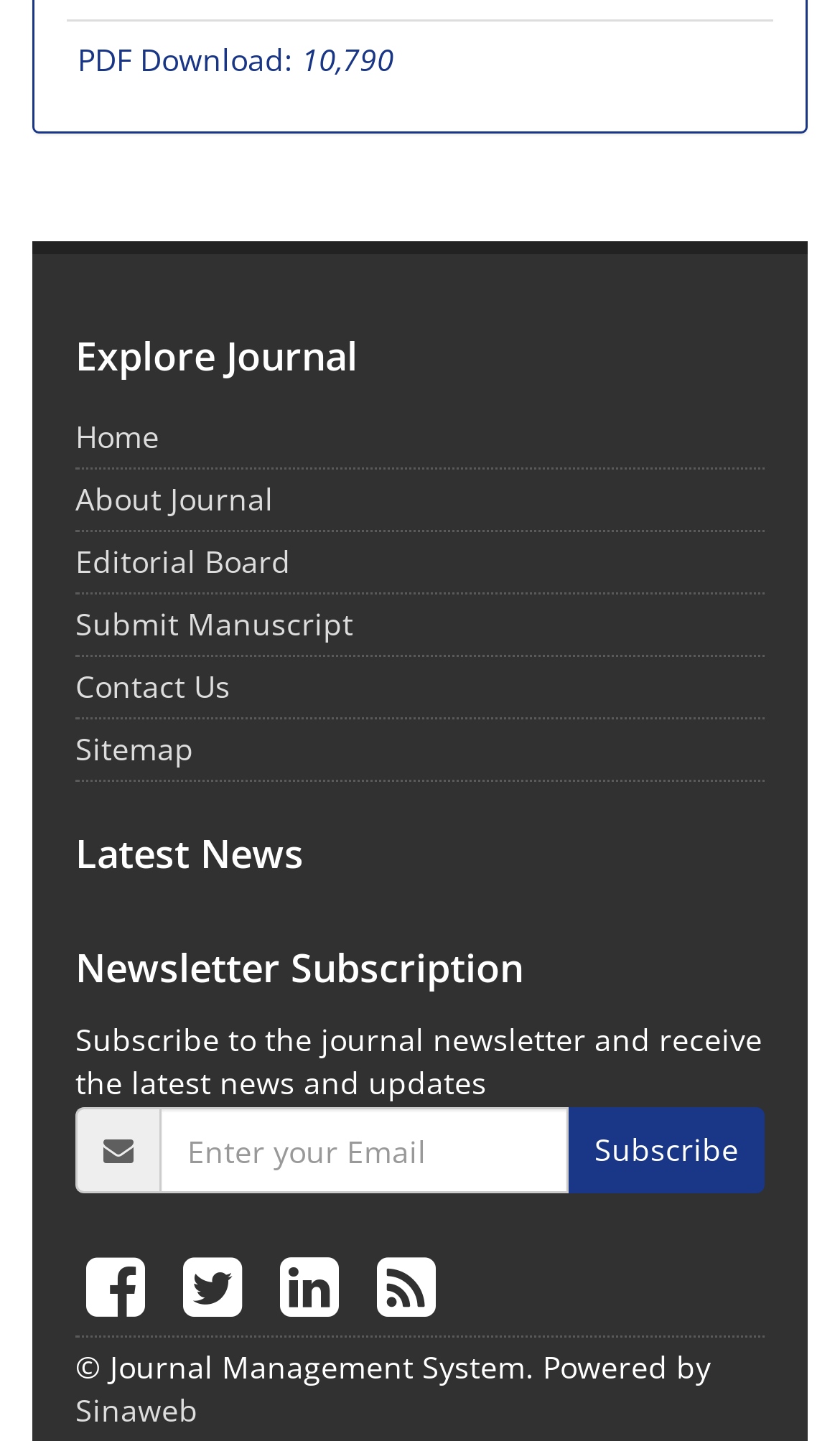Determine the bounding box coordinates of the region I should click to achieve the following instruction: "Submit a manuscript". Ensure the bounding box coordinates are four float numbers between 0 and 1, i.e., [left, top, right, bottom].

[0.09, 0.419, 0.421, 0.447]